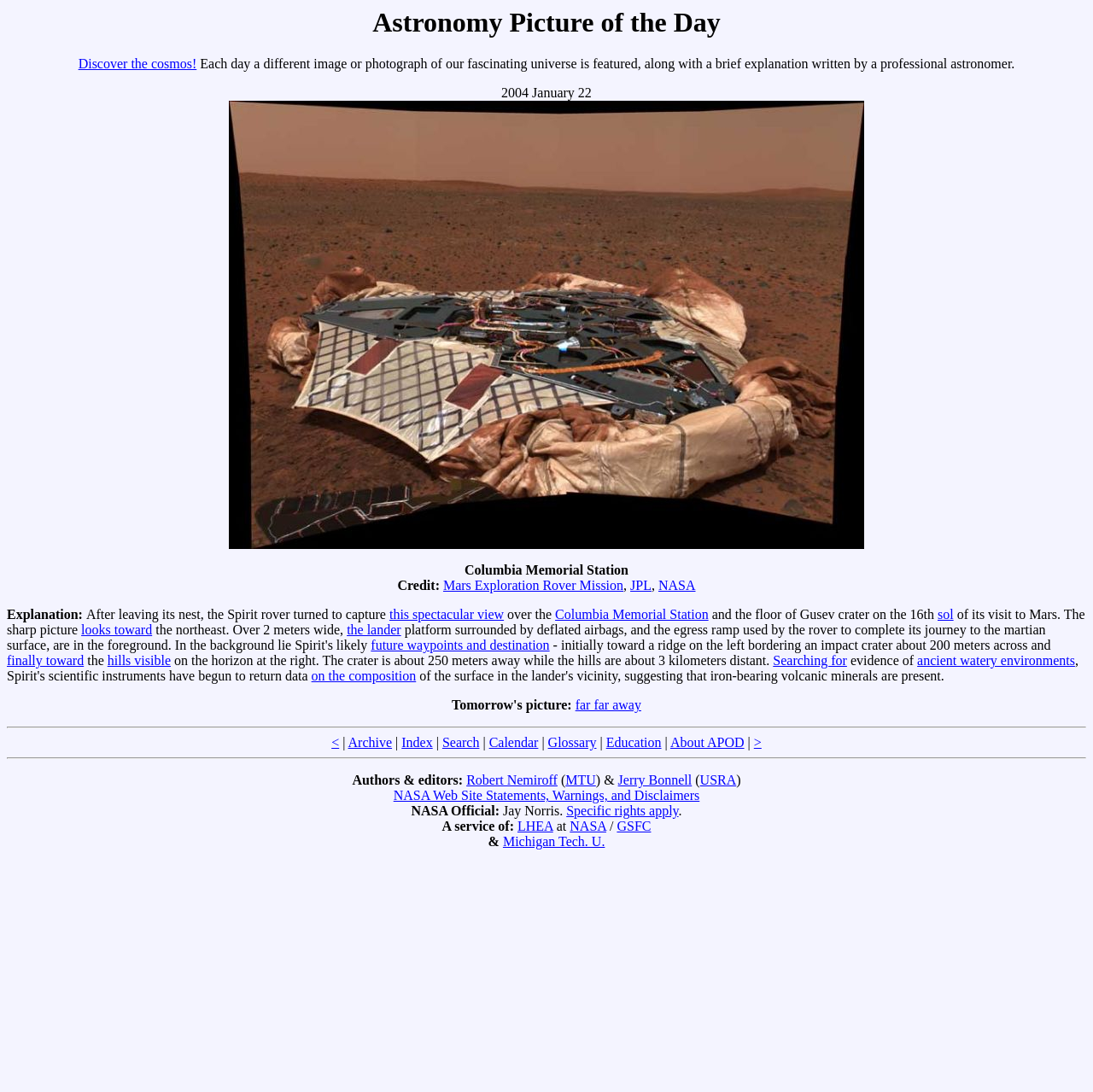Determine the bounding box coordinates for the element that should be clicked to follow this instruction: "Learn more about the Mars Exploration Rover Mission". The coordinates should be given as four float numbers between 0 and 1, in the format [left, top, right, bottom].

[0.405, 0.53, 0.57, 0.543]